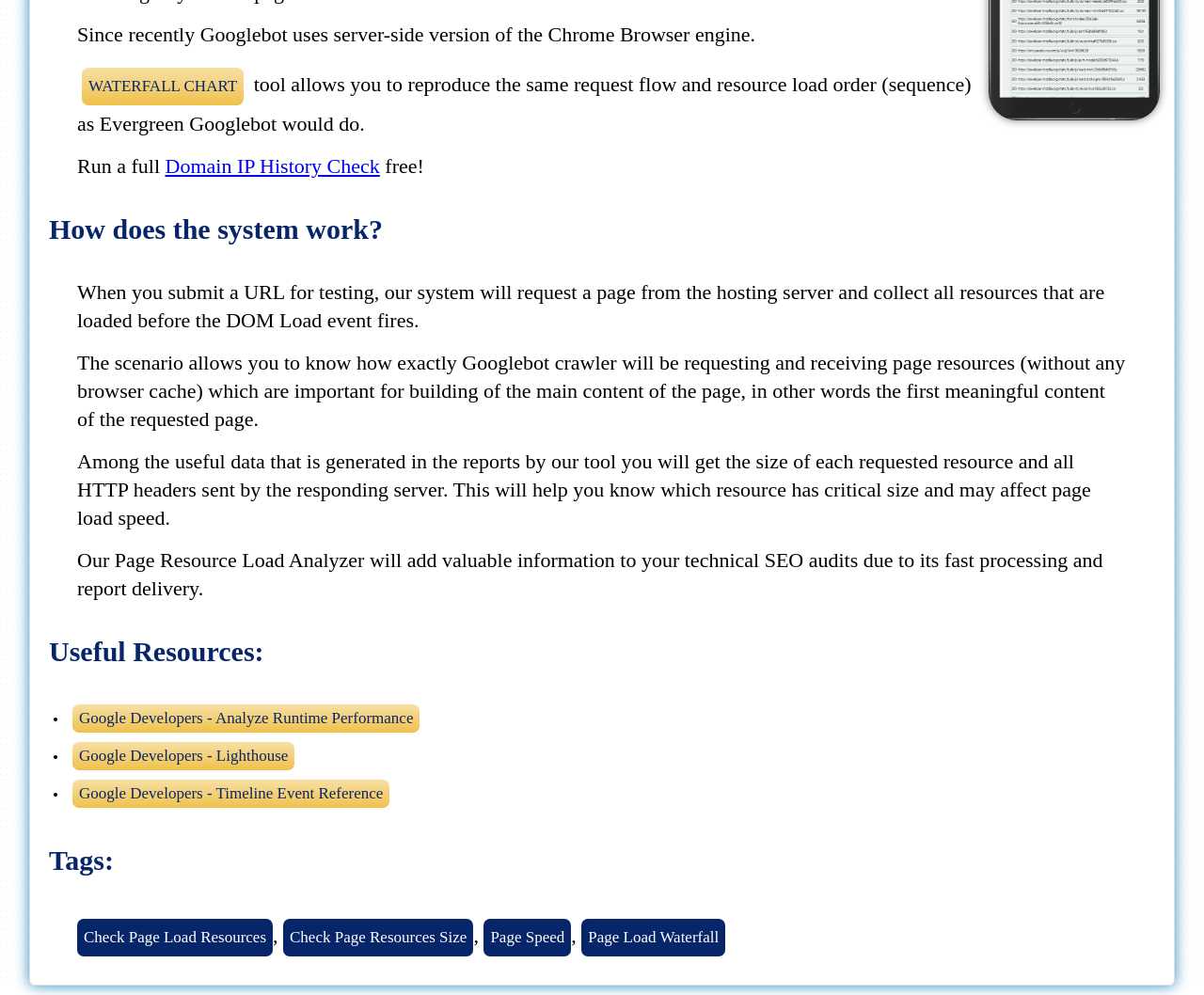What is the browser engine used by Googlebot?
Please provide a comprehensive answer based on the contents of the image.

The answer can be found in the first sentence of the webpage, which states 'Since recently Googlebot uses server-side version of the Chrome Browser engine.'